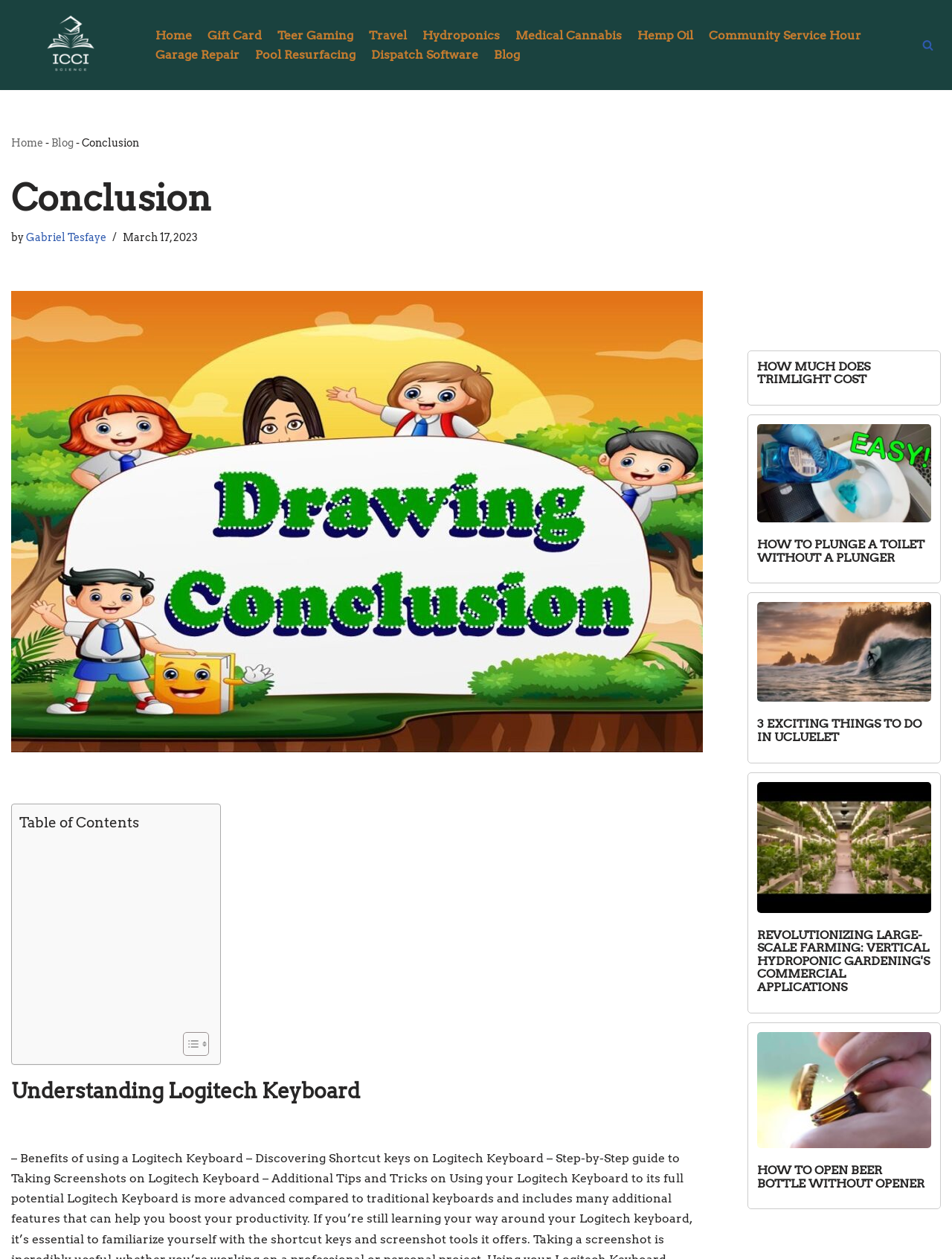Specify the bounding box coordinates of the area to click in order to execute this command: 'Read the 'Understanding Logitech Keyboard' article'. The coordinates should consist of four float numbers ranging from 0 to 1, and should be formatted as [left, top, right, bottom].

[0.012, 0.855, 0.738, 0.878]